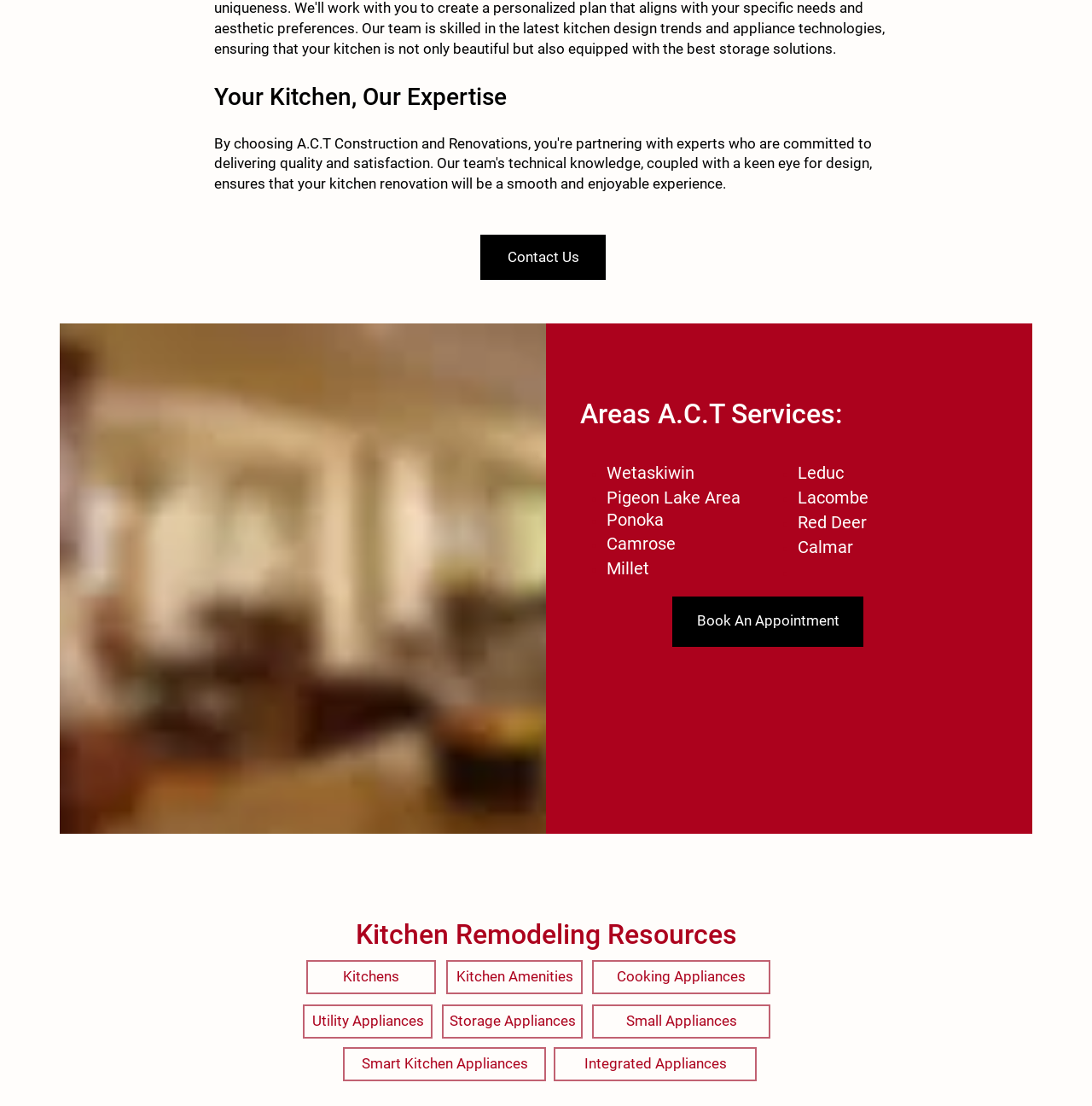Identify the bounding box coordinates of the clickable region necessary to fulfill the following instruction: "Book an appointment". The bounding box coordinates should be four float numbers between 0 and 1, i.e., [left, top, right, bottom].

[0.616, 0.539, 0.791, 0.585]